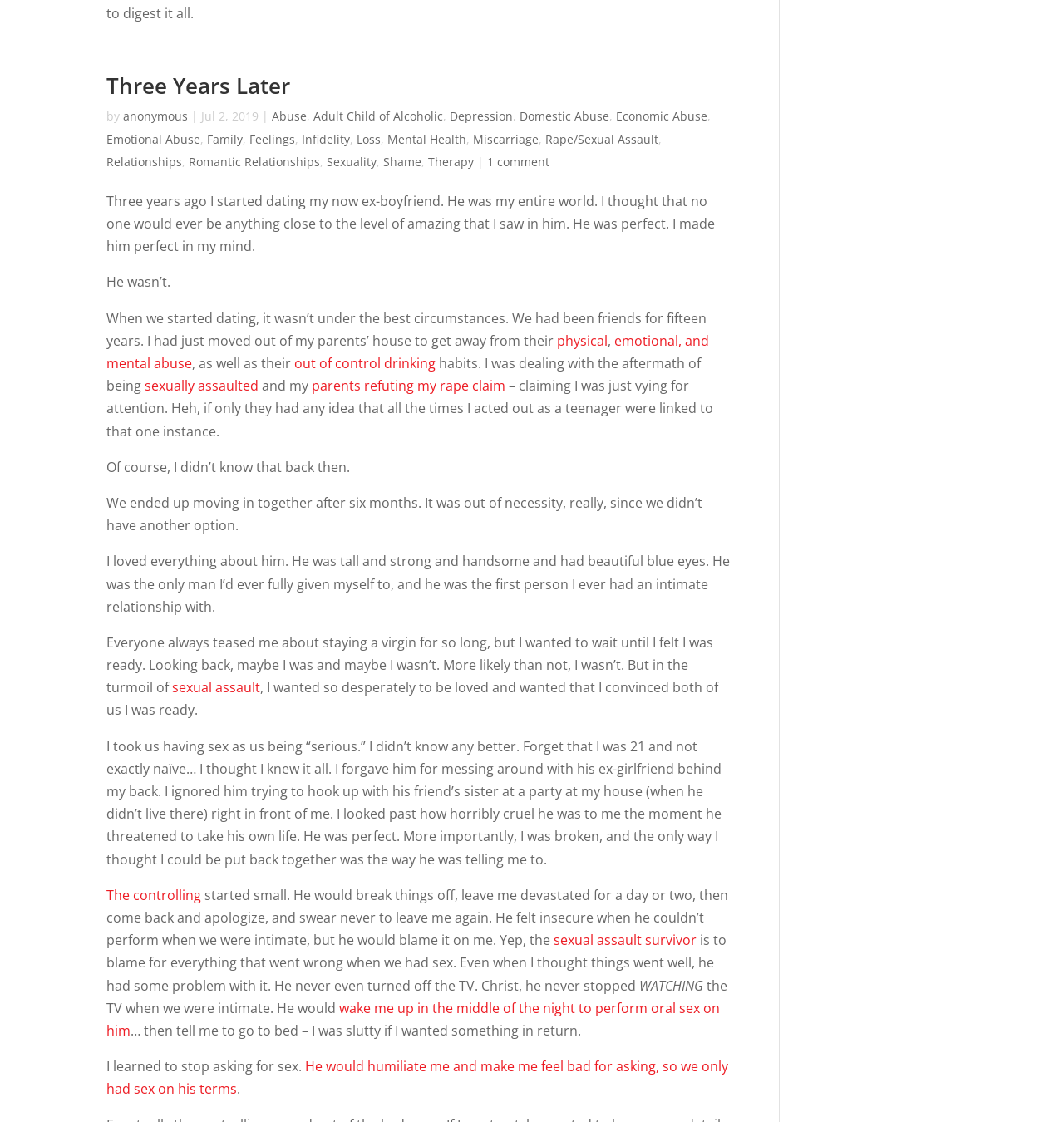Can you find the bounding box coordinates of the area I should click to execute the following instruction: "Click the link 'Three Years Later'"?

[0.1, 0.063, 0.273, 0.09]